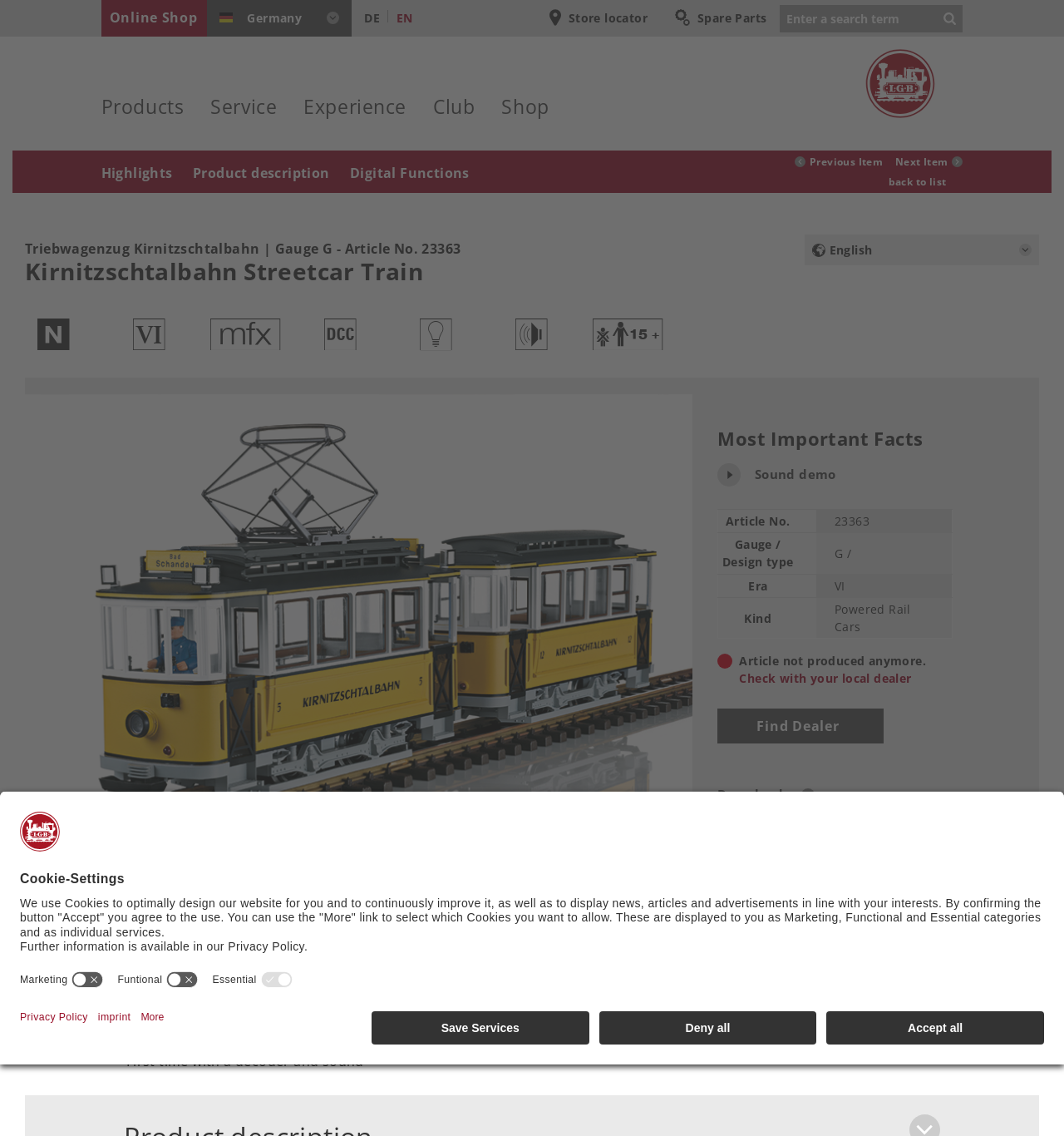Find the bounding box coordinates of the element to click in order to complete the given instruction: "Find a dealer."

[0.674, 0.624, 0.831, 0.655]